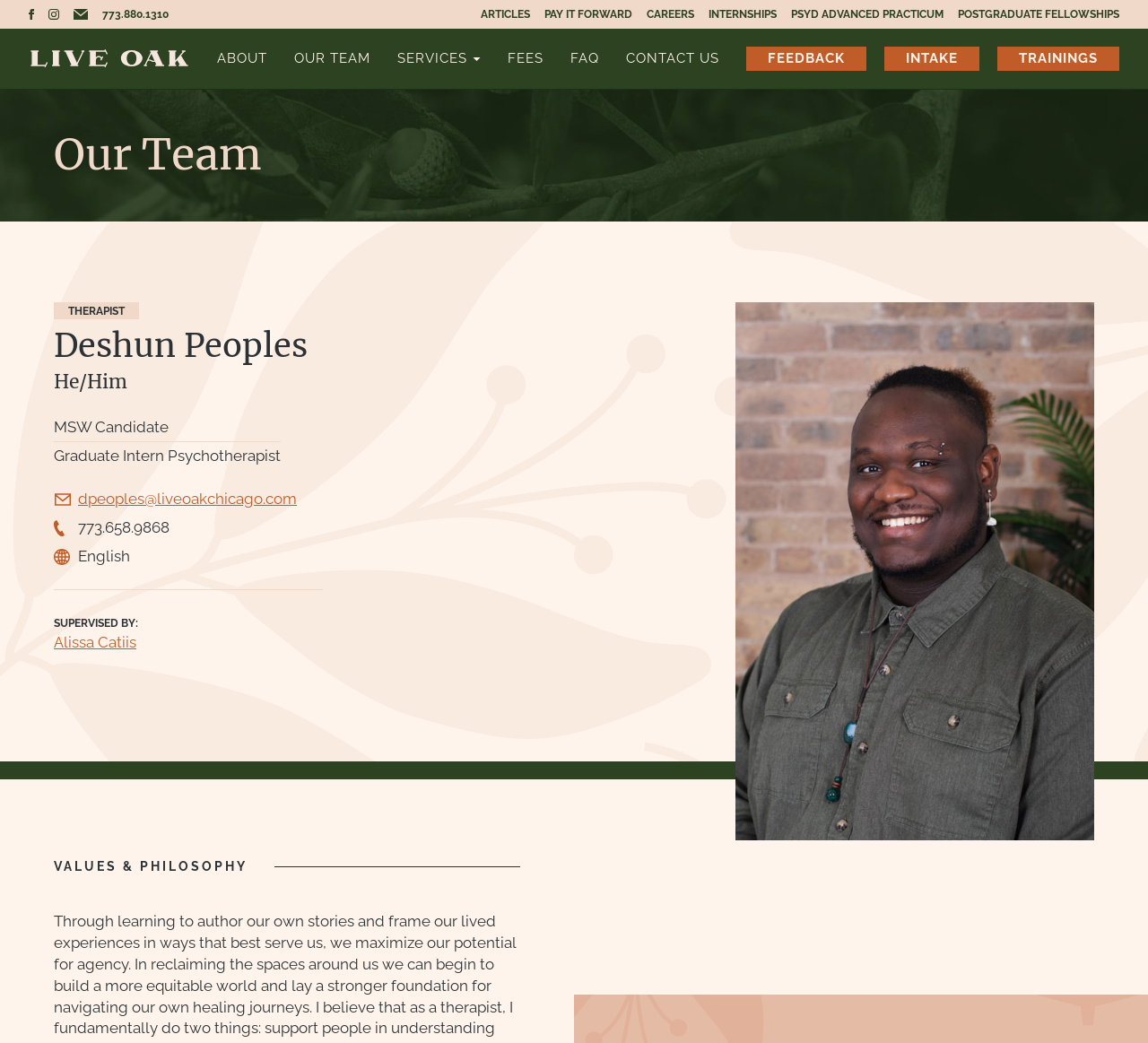Bounding box coordinates are given in the format (top-left x, top-left y, bottom-right x, bottom-right y). All values should be floating point numbers between 0 and 1. Provide the bounding box coordinate for the UI element described as: About

[0.189, 0.045, 0.233, 0.068]